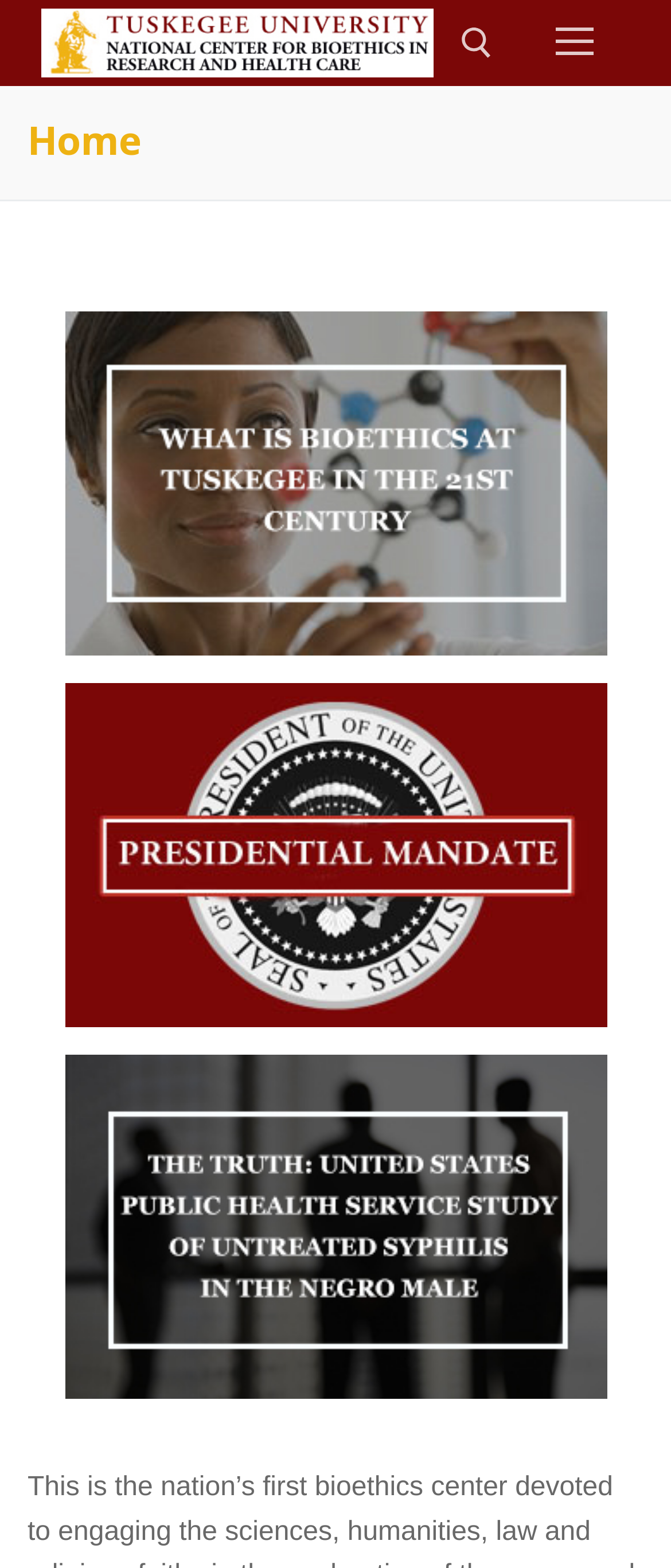What is the purpose of the search tool?
Identify the answer in the screenshot and reply with a single word or phrase.

To search the website